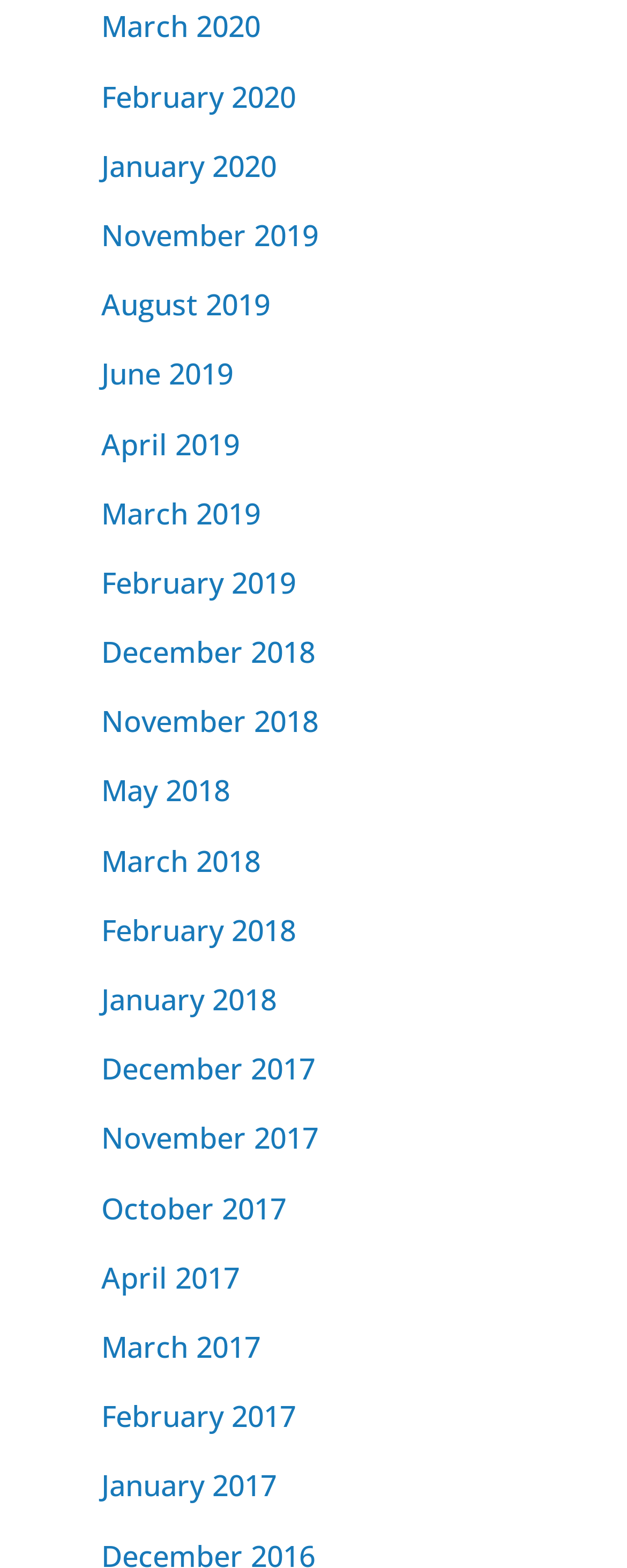Please locate the bounding box coordinates of the element that should be clicked to complete the given instruction: "view January 2018".

[0.162, 0.625, 0.441, 0.65]